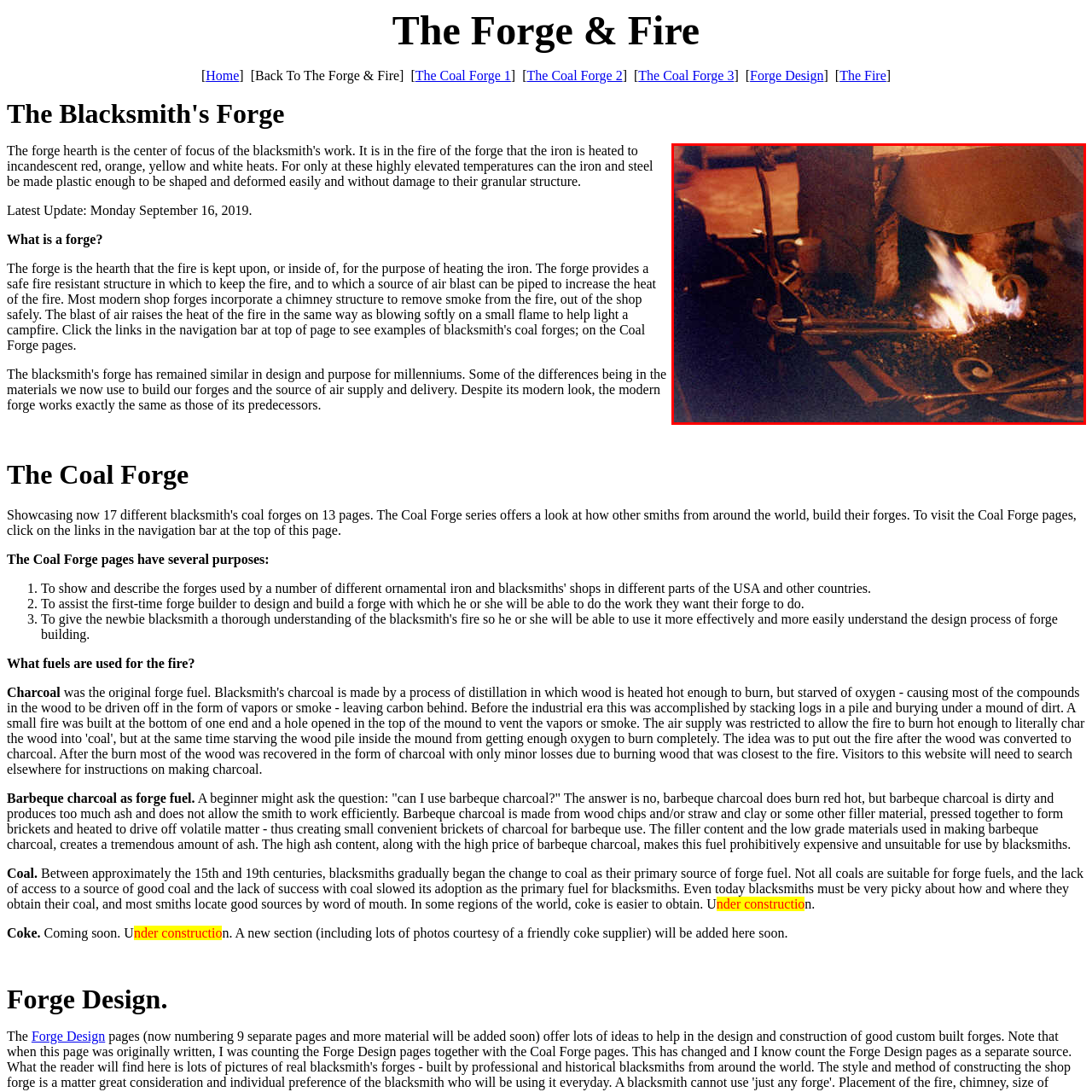View the image inside the red box and answer the question briefly with a word or phrase:
What is the shape of the forge's bed?

Rectangular